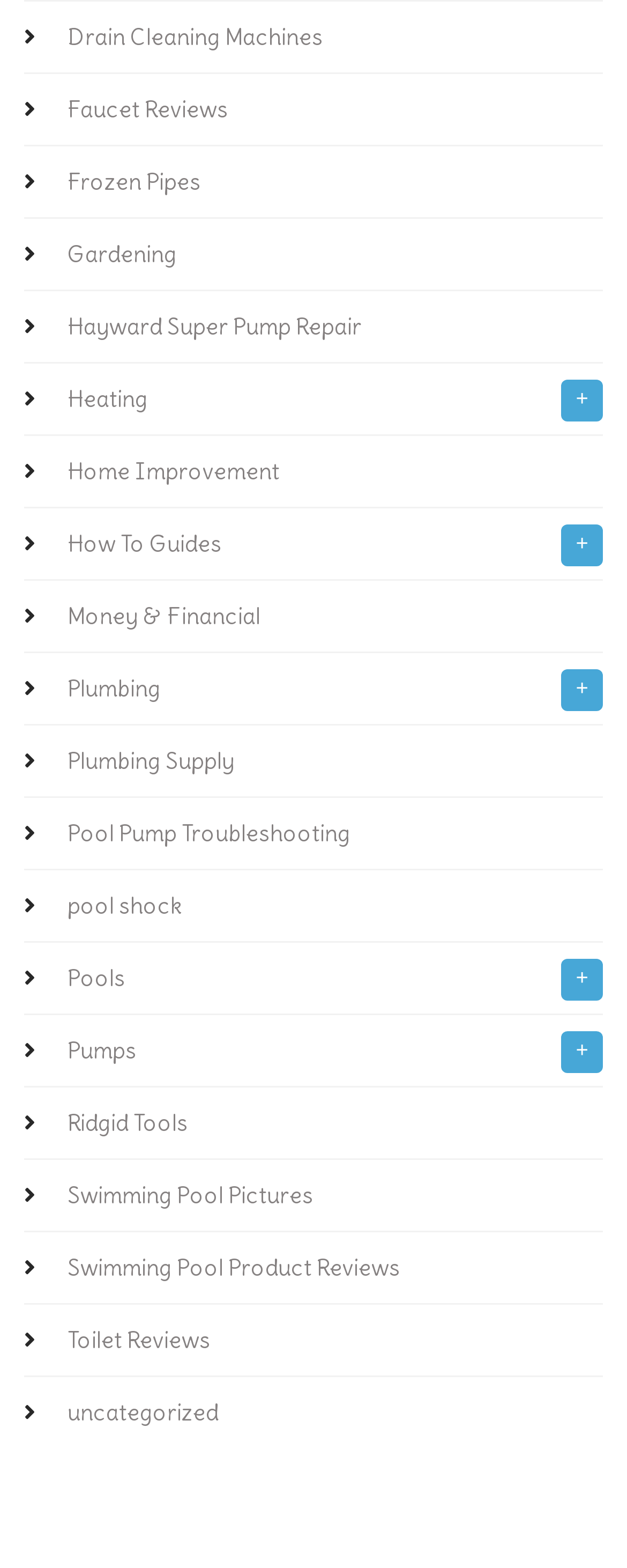Specify the bounding box coordinates for the region that must be clicked to perform the given instruction: "Click on 'Drain Cleaning Machines'".

[0.082, 0.001, 0.541, 0.046]